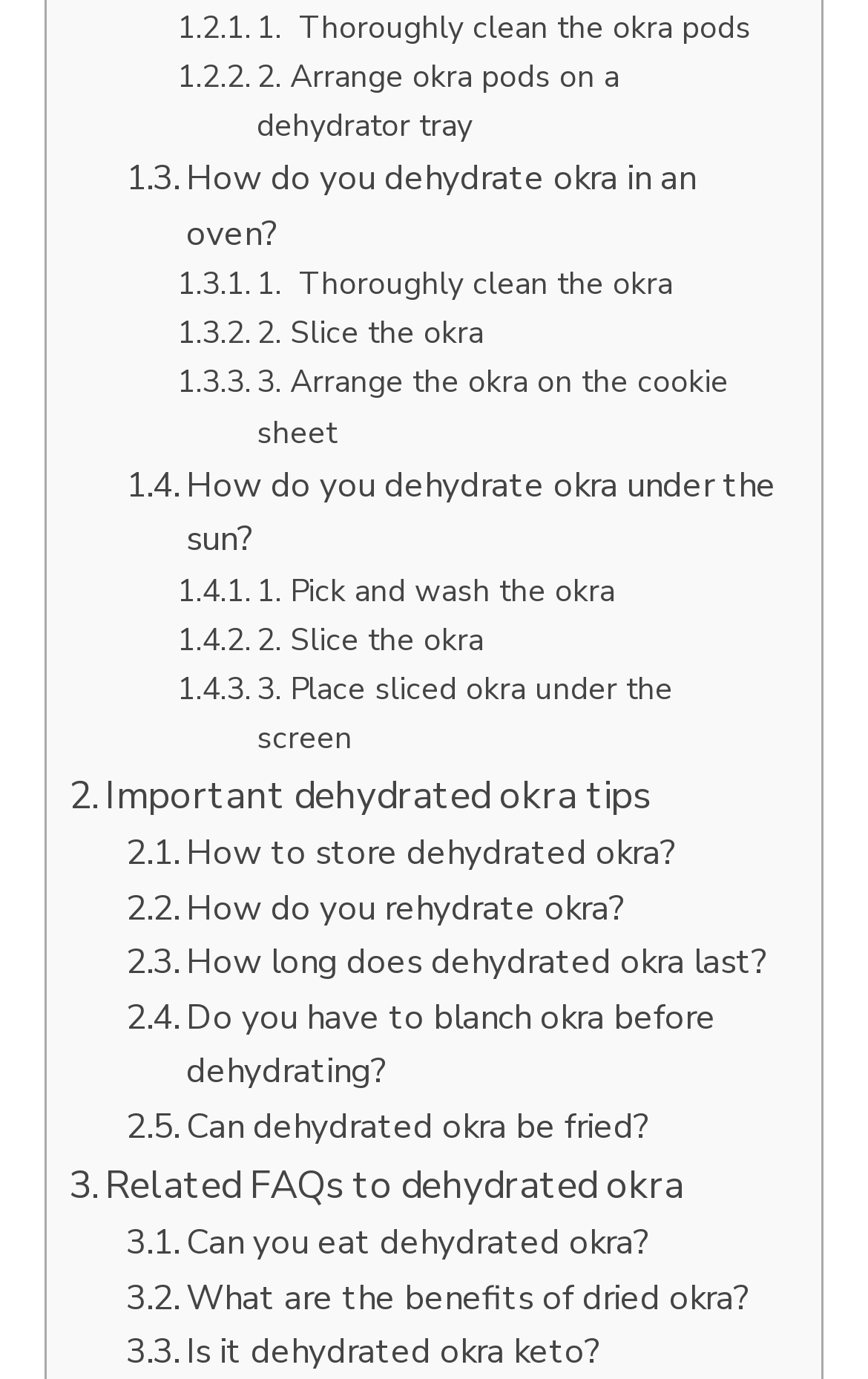Is there a section on how to dehydrate okra under the sun?
Please give a detailed and elaborate answer to the question.

By examining the links on the webpage, I found that there is a section titled 'How do you dehydrate okra under the sun?' which provides instructions on how to dehydrate okra using sunlight.